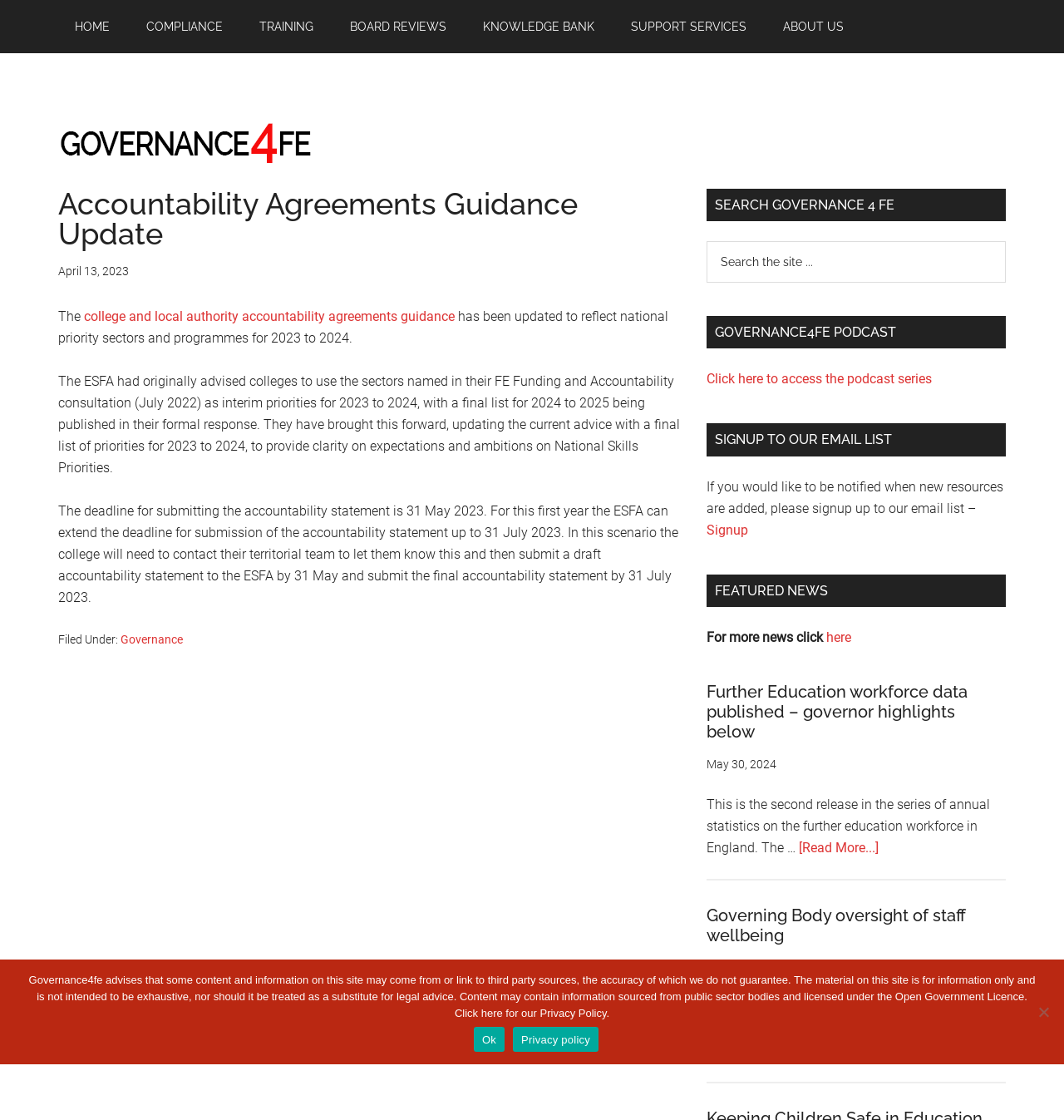Consider the image and give a detailed and elaborate answer to the question: 
What can be searched on the website?

I found the answer by looking at the search box element, which has a placeholder text 'Search the site...'. The search box is located in the primary sidebar section, which is labeled as 'SEARCH GOVERNANCE 4 FE'. This suggests that the website allows users to search for content related to Governance 4 FE.